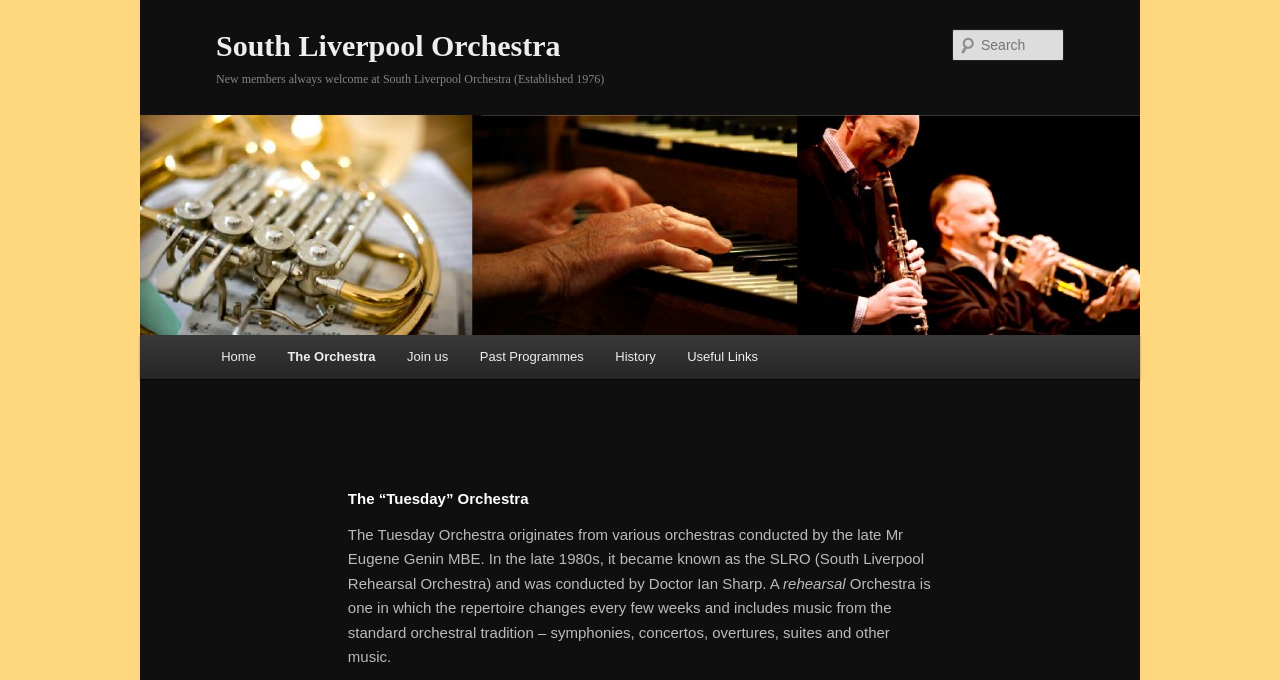Please find the bounding box coordinates of the element that must be clicked to perform the given instruction: "Click on the 'Home' link". The coordinates should be four float numbers from 0 to 1, i.e., [left, top, right, bottom].

[0.16, 0.493, 0.212, 0.556]